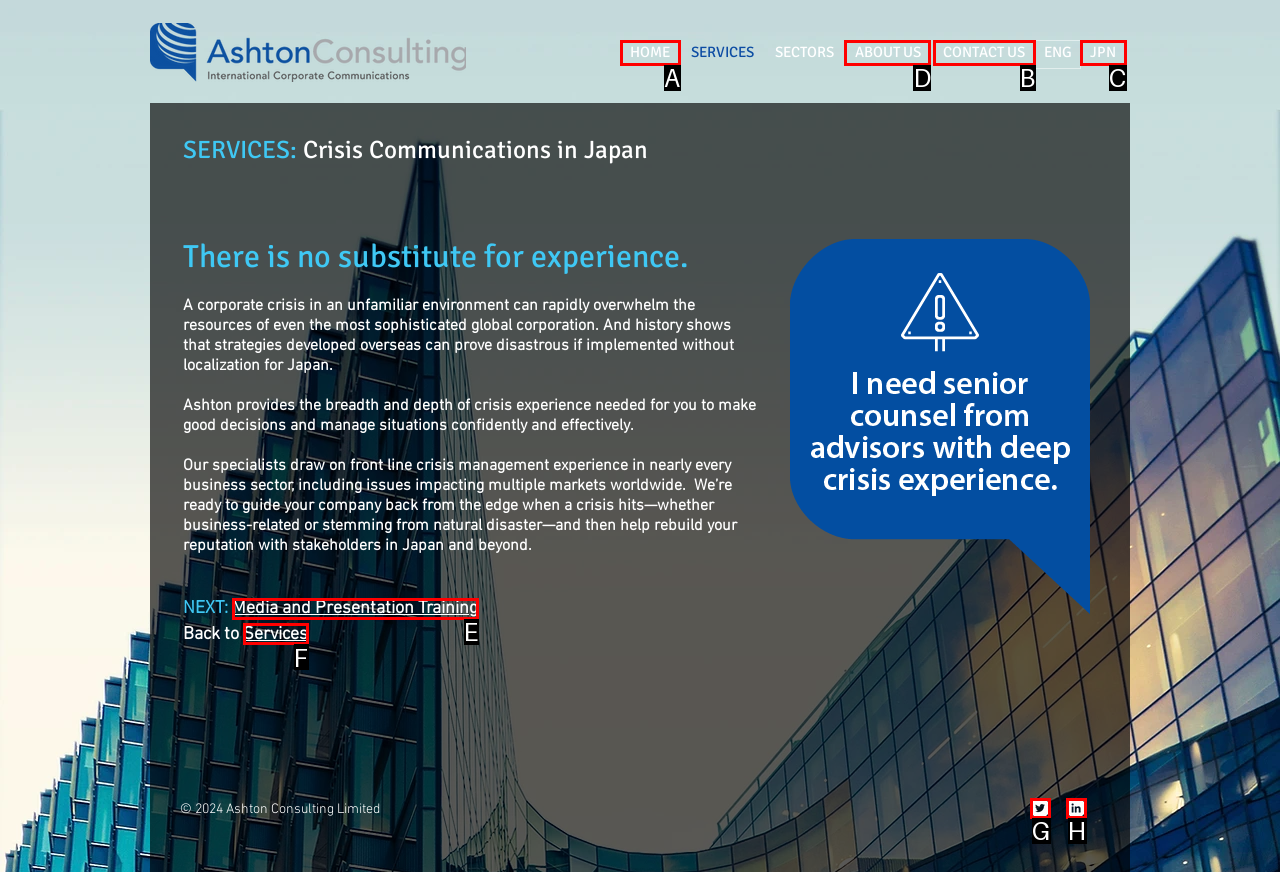For the instruction: Click ABOUT US, which HTML element should be clicked?
Respond with the letter of the appropriate option from the choices given.

D